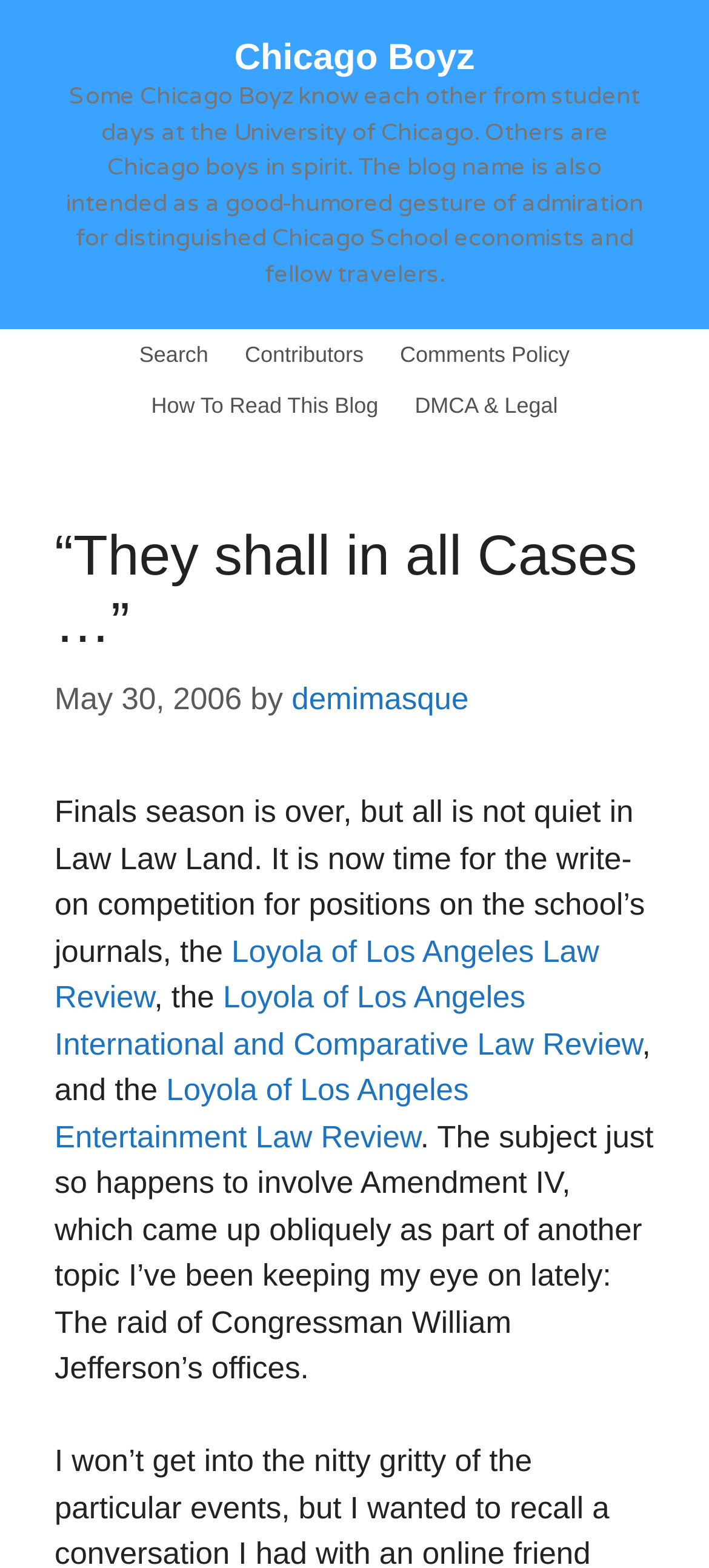Specify the bounding box coordinates of the area to click in order to follow the given instruction: "visit Loyola of Los Angeles Law Review."

[0.077, 0.596, 0.845, 0.648]